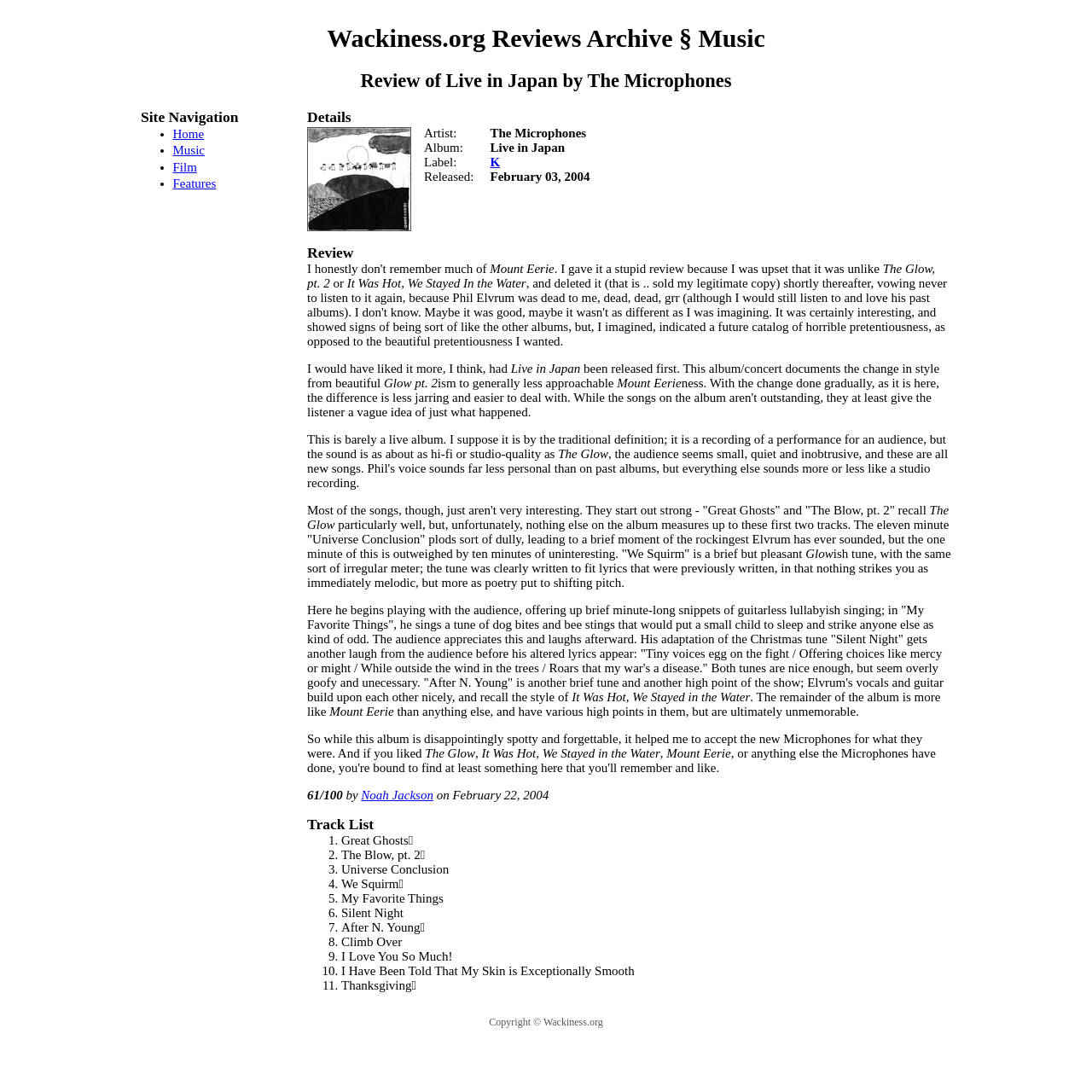Use a single word or phrase to answer the question:
What is the rating of the album out of 100?

61